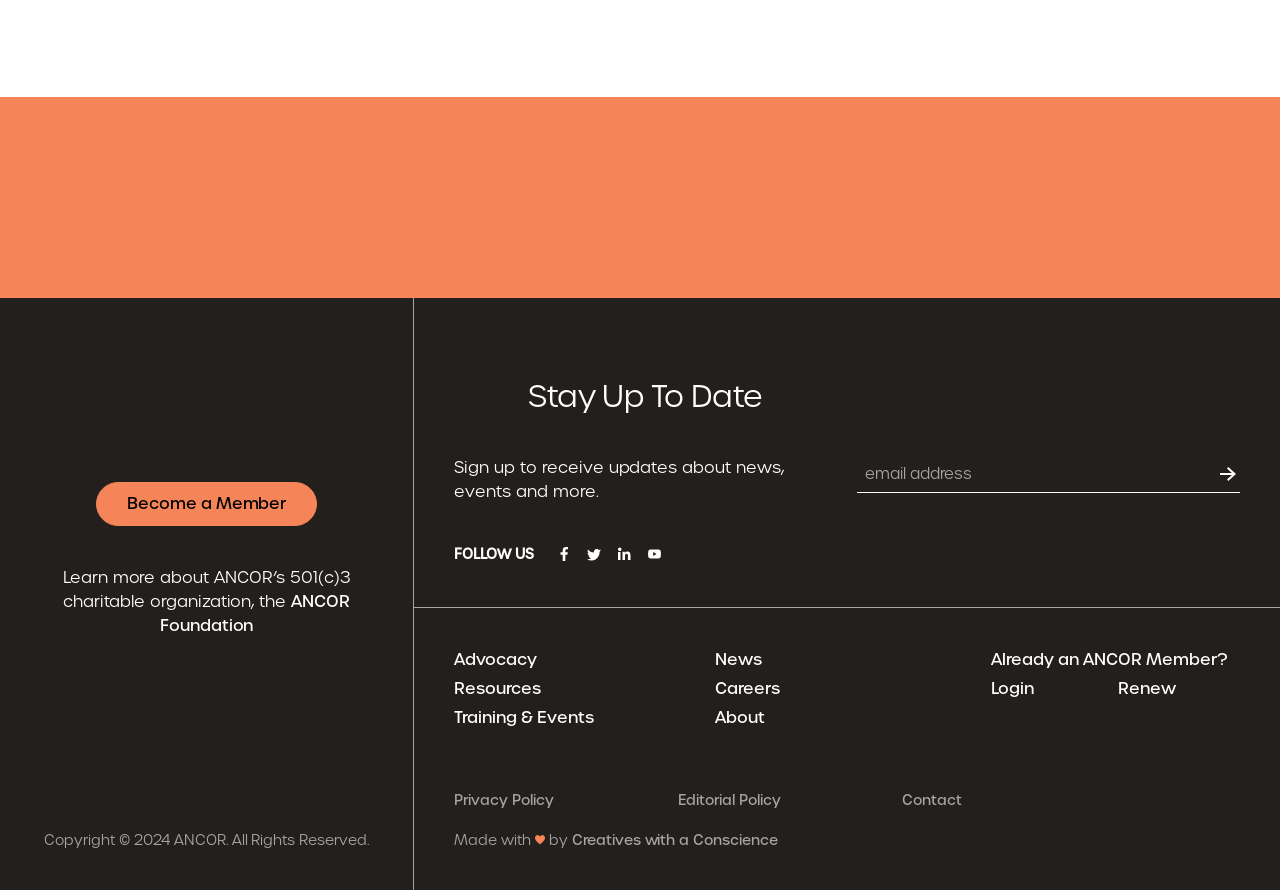Please give a short response to the question using one word or a phrase:
What is the organization's name?

ANCOR